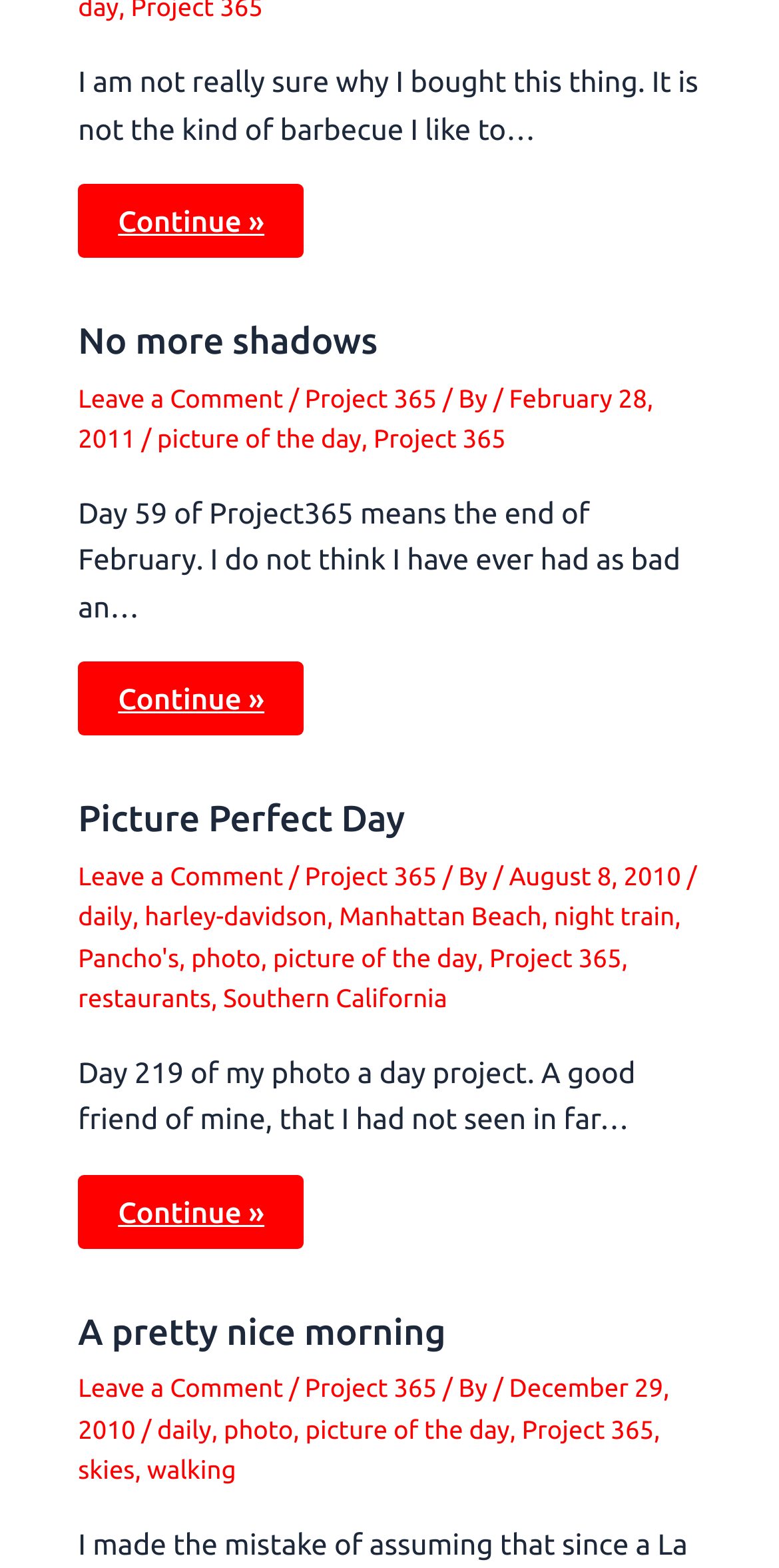Given the description picture of the day, predict the bounding box coordinates of the UI element. Ensure the coordinates are in the format (top-left x, top-left y, bottom-right x, bottom-right y) and all values are between 0 and 1.

[0.202, 0.272, 0.464, 0.289]